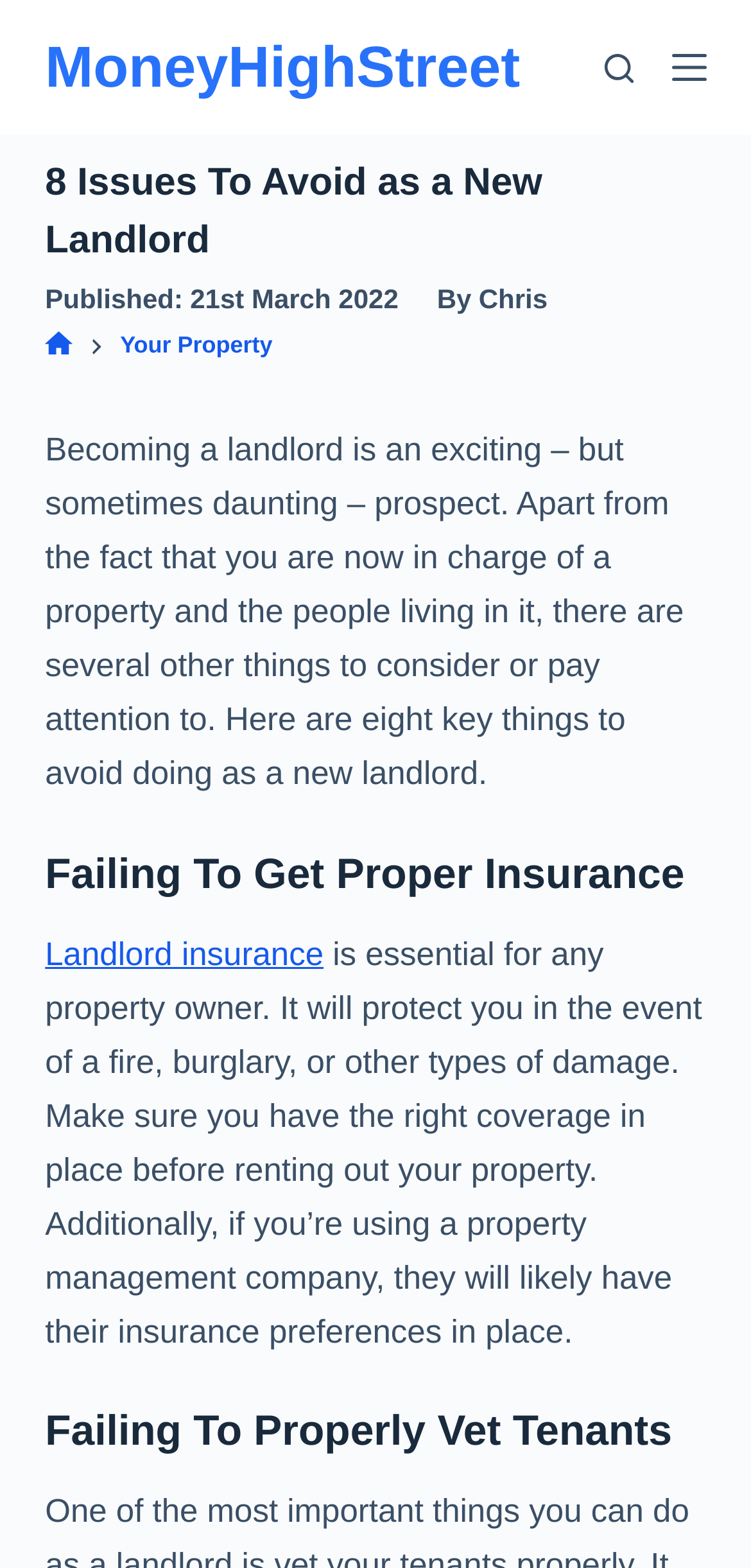Offer a thorough description of the webpage.

The webpage is about a guide for new landlords, specifically highlighting eight potential pitfalls to avoid. At the top left of the page, there is a link to skip to the content, followed by the website's logo, "MoneyHighStreet", and two buttons, "Search" and "Menu", positioned at the top right.

Below the logo, there is a header section that contains the title "8 Issues To Avoid as a New Landlord" and some metadata, including the publication date, "21st March 2022", and the author, "Chris". There are also links to the "Home" and "Your Property" sections.

The main content of the page starts with a brief introduction to the challenges of being a new landlord, followed by a list of key things to avoid. The first item on the list is "Failing To Get Proper Insurance", which is highlighted as a heading. Below this heading, there is a link to "Landlord insurance" and a paragraph of text explaining its importance.

The second item on the list is "Failing To Properly Vet Tenants", which is also highlighted as a heading. The webpage likely continues with the remaining six pitfalls to avoid as a new landlord.